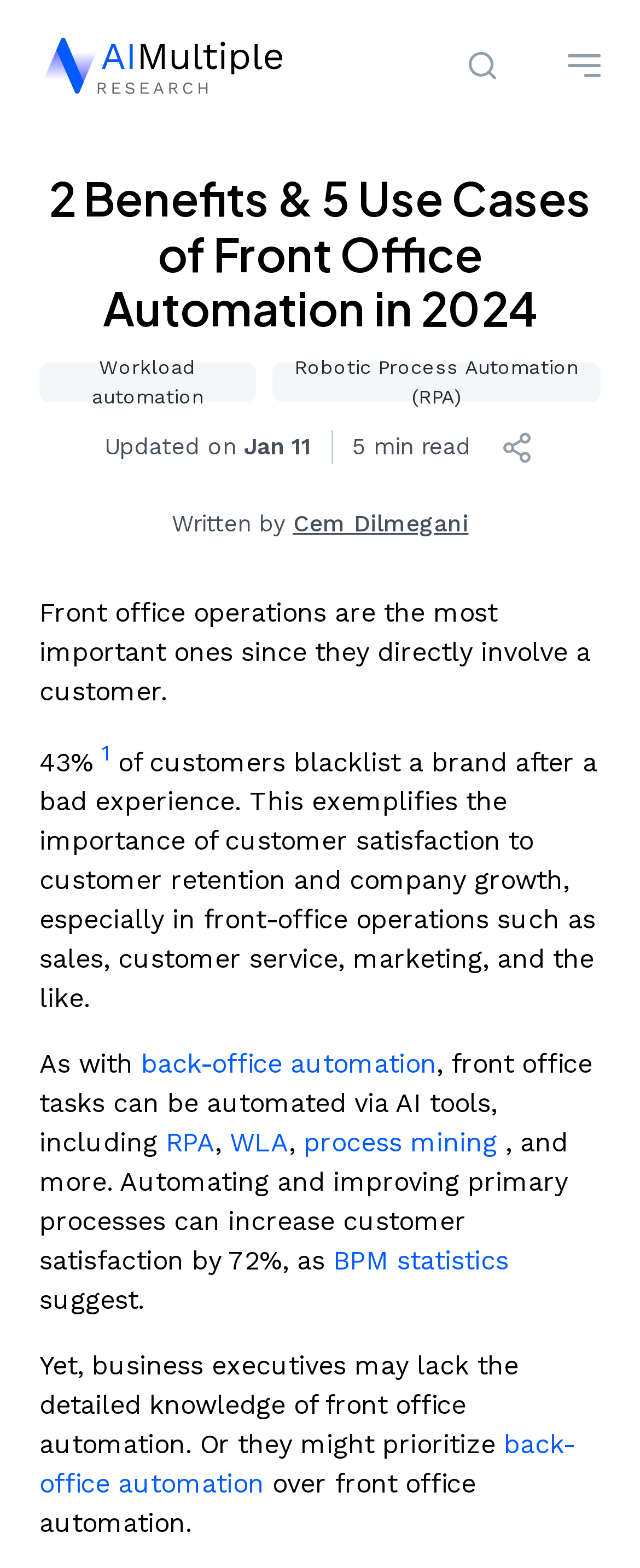Write an exhaustive caption that covers the webpage's main aspects.

This webpage is about front office automation, its benefits, and examples of its use in the workplace. At the top, there is a logo of "AIMultiple Research" with a link to the website. Next to it, there is a search box and a button to close the search. Below that, there is a mobile menu button.

On the left side, there is a menu with various links to different topics, including AI, AI hardware/GPUs, AP automation, application security, low-code automation, CRM, cloud, customer success software, data, data loss prevention, email, generative AI, network monitoring and security, process intelligence, proxies and scrapers, surveys, sustainability, and workload automation. Each link has an accompanying image.

On the right side, there is a section with a heading "2 Benefits & 5 Use Cases of Front Office Automation in 2024". Below the heading, there are two links to "Workload automation" and "Robotic Process Automation (RPA)". 

Further down, there is a section with the title "Updated on Jan 11" and a reading time of "5 min read". Below that, there are buttons to share the article on social media platforms, including LinkedIn and Twitter.

The main content of the webpage starts with a paragraph about the importance of front office operations, followed by a statistic that "43% of customers blacklist a brand after a bad experience". The article then discusses the benefits of automating front office tasks using AI tools, including RPA and WLA.